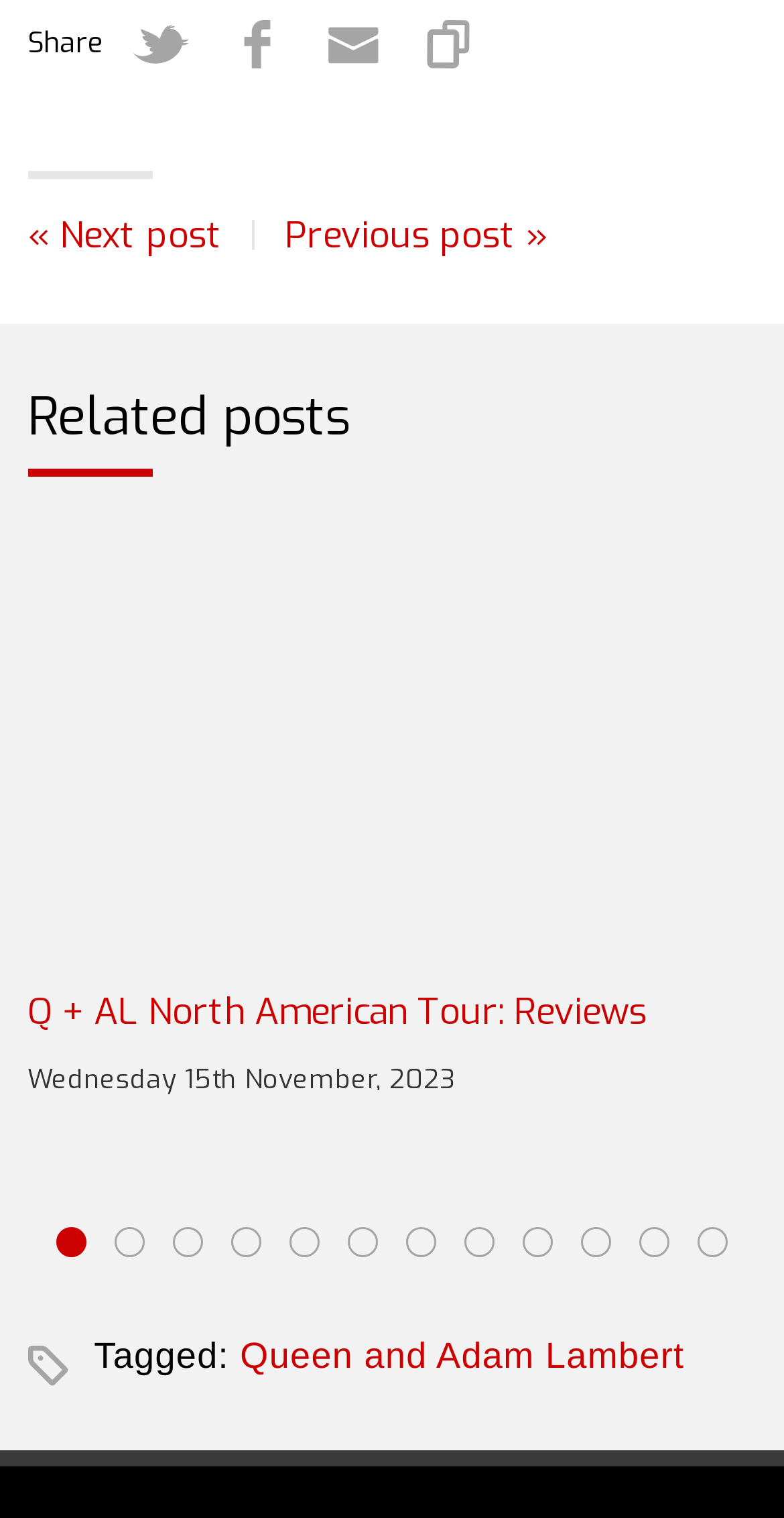How many slides are available?
Look at the image and respond with a one-word or short-phrase answer.

12